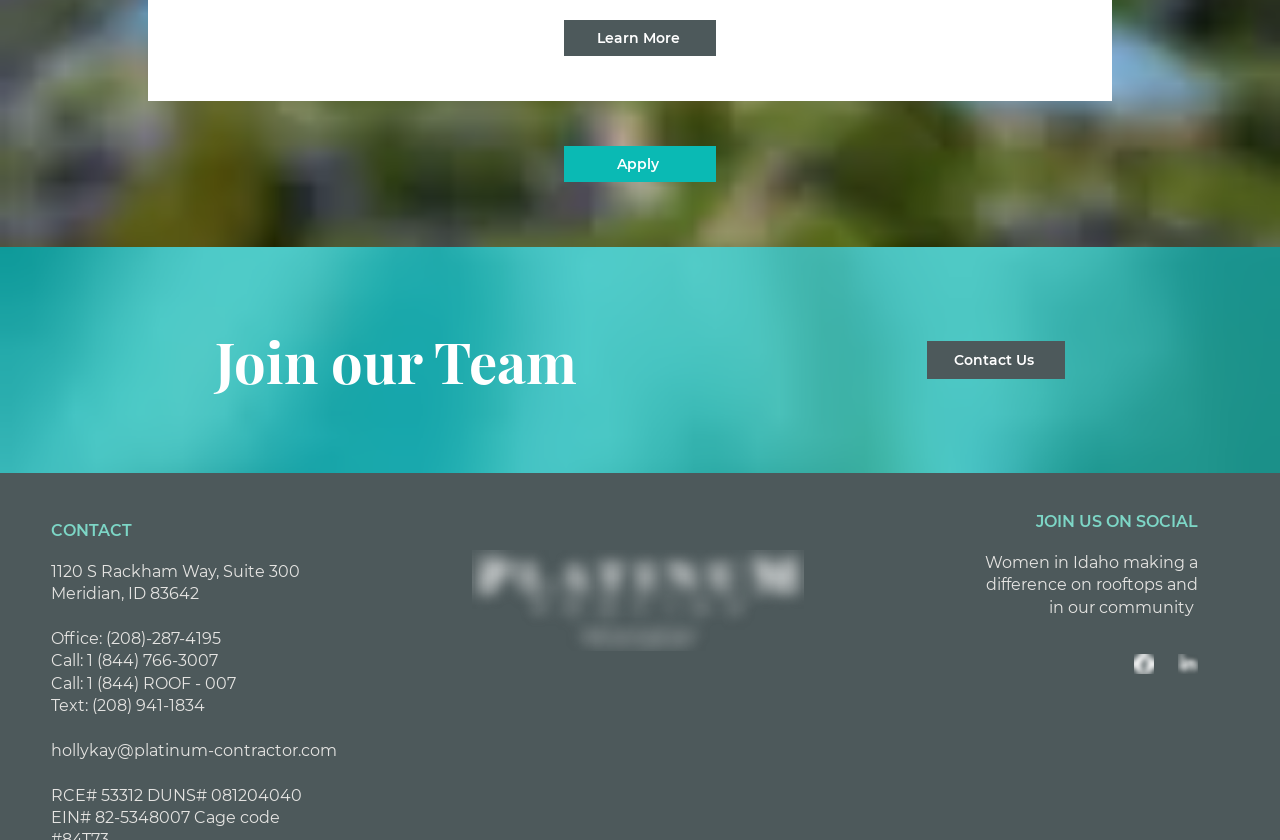What is the company's address?
Refer to the image and provide a one-word or short phrase answer.

1120 S Rackham Way, Suite 300, Meridian, ID 83642